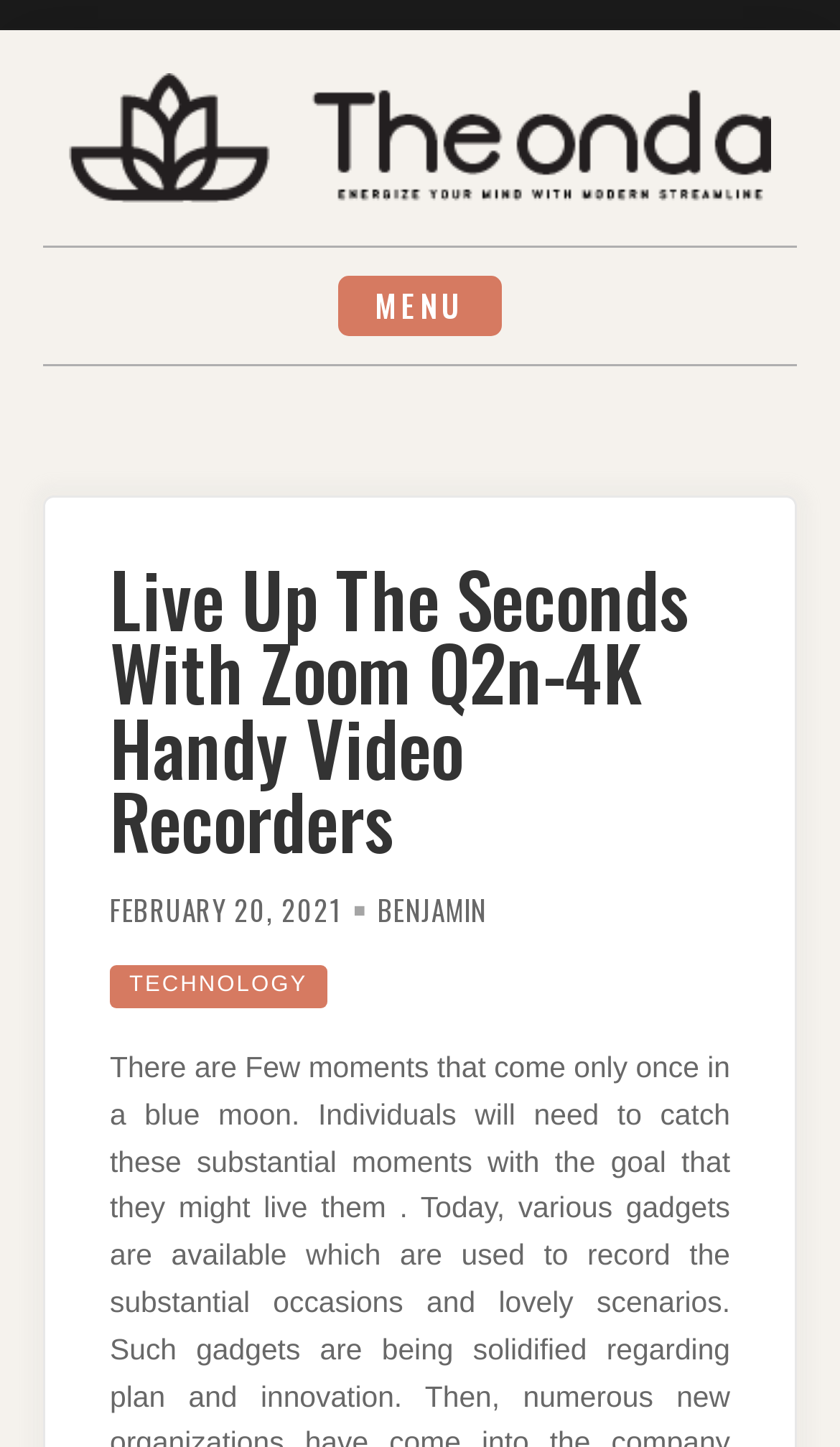Return the bounding box coordinates of the UI element that corresponds to this description: "February 20, 2021February 22, 2021". The coordinates must be given as four float numbers in the range of 0 and 1, [left, top, right, bottom].

[0.131, 0.614, 0.404, 0.643]